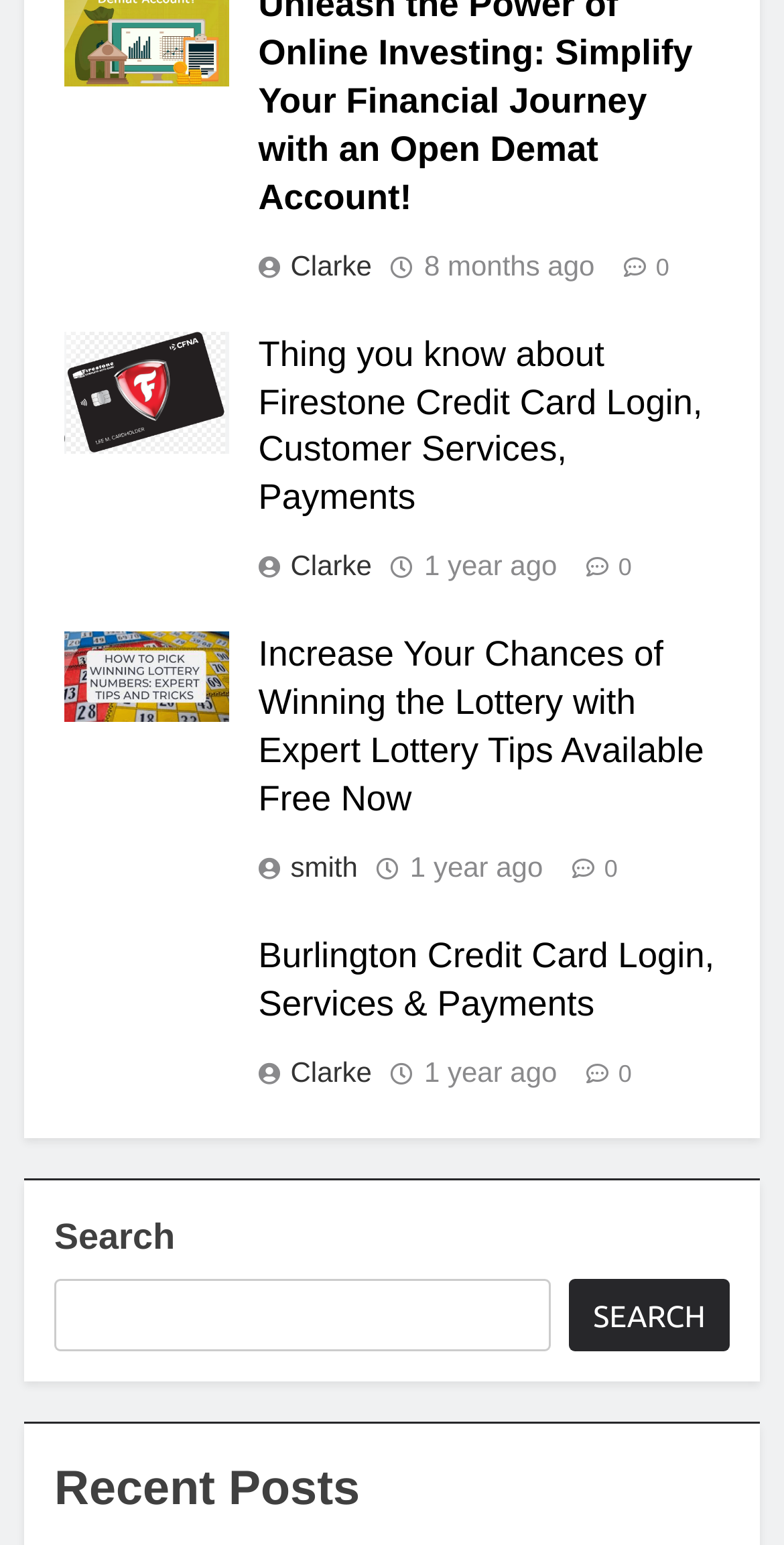Please find the bounding box coordinates of the element that needs to be clicked to perform the following instruction: "View recent posts". The bounding box coordinates should be four float numbers between 0 and 1, represented as [left, top, right, bottom].

[0.069, 0.941, 0.931, 0.988]